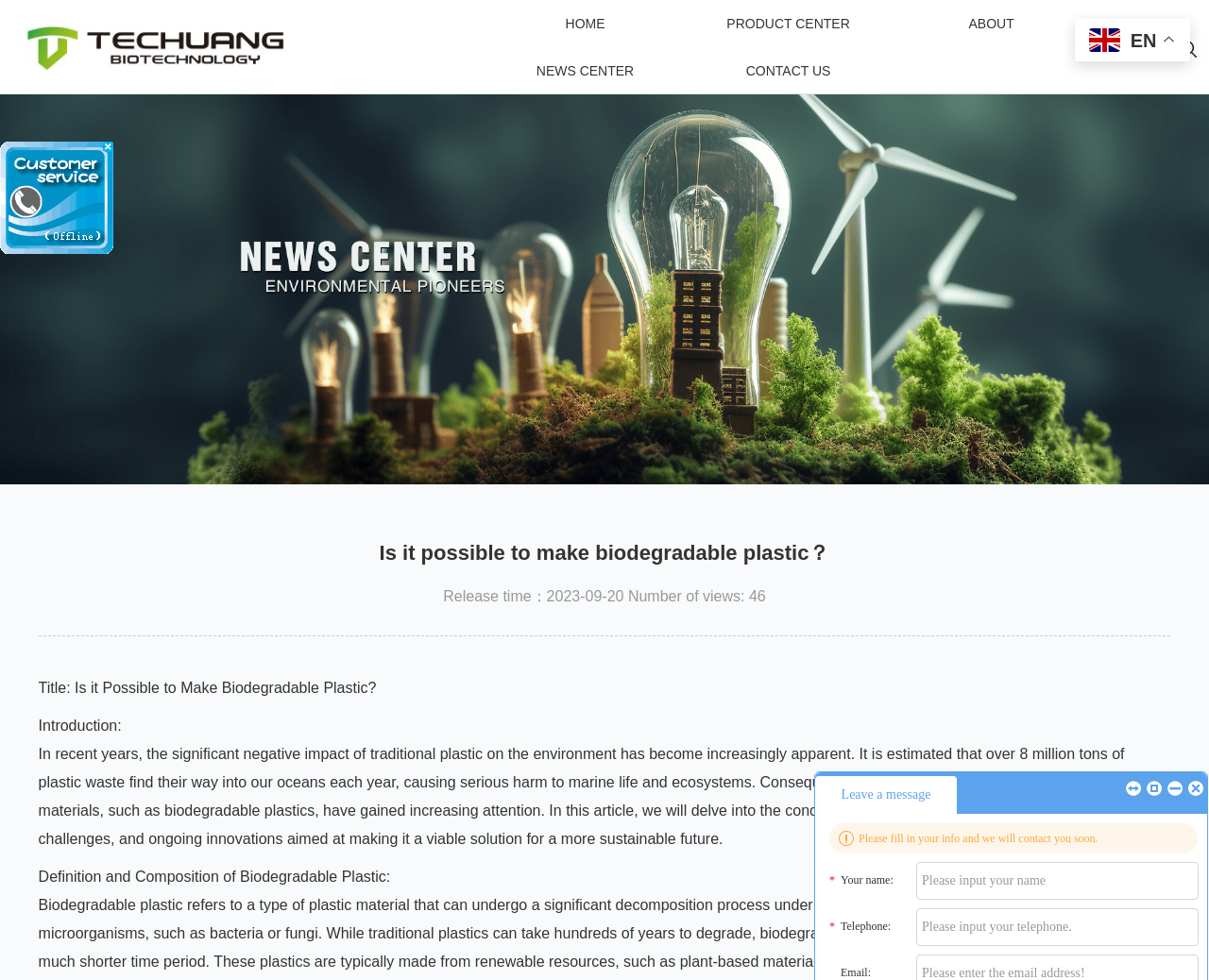Refer to the screenshot and give an in-depth answer to this question: What is the release time of the article?

The release time of the article is mentioned in the text 'Release time：2023-09-20 Number of views: 46', which is located below the title of the article.